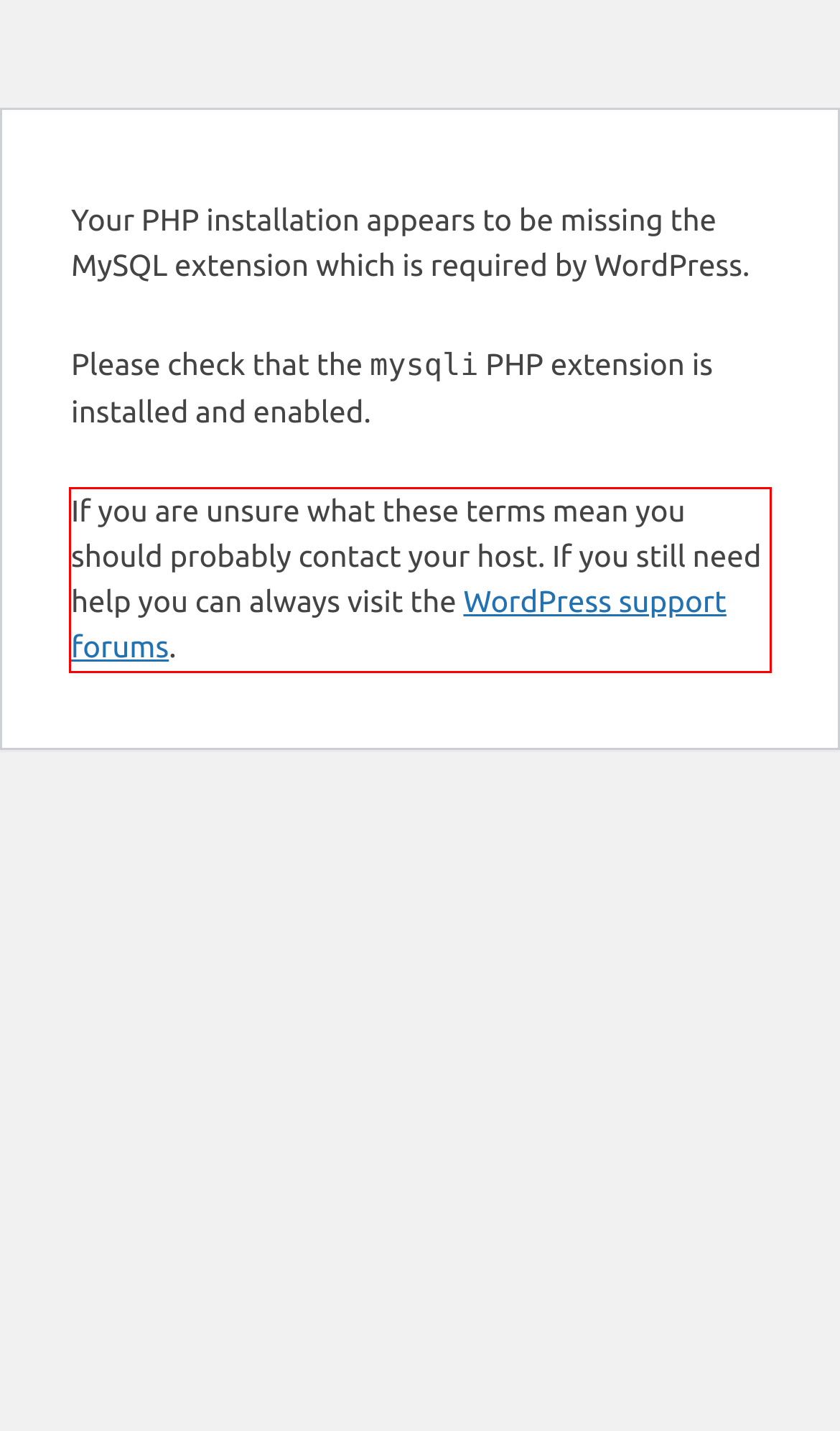You are provided with a screenshot of a webpage featuring a red rectangle bounding box. Extract the text content within this red bounding box using OCR.

If you are unsure what these terms mean you should probably contact your host. If you still need help you can always visit the WordPress support forums.